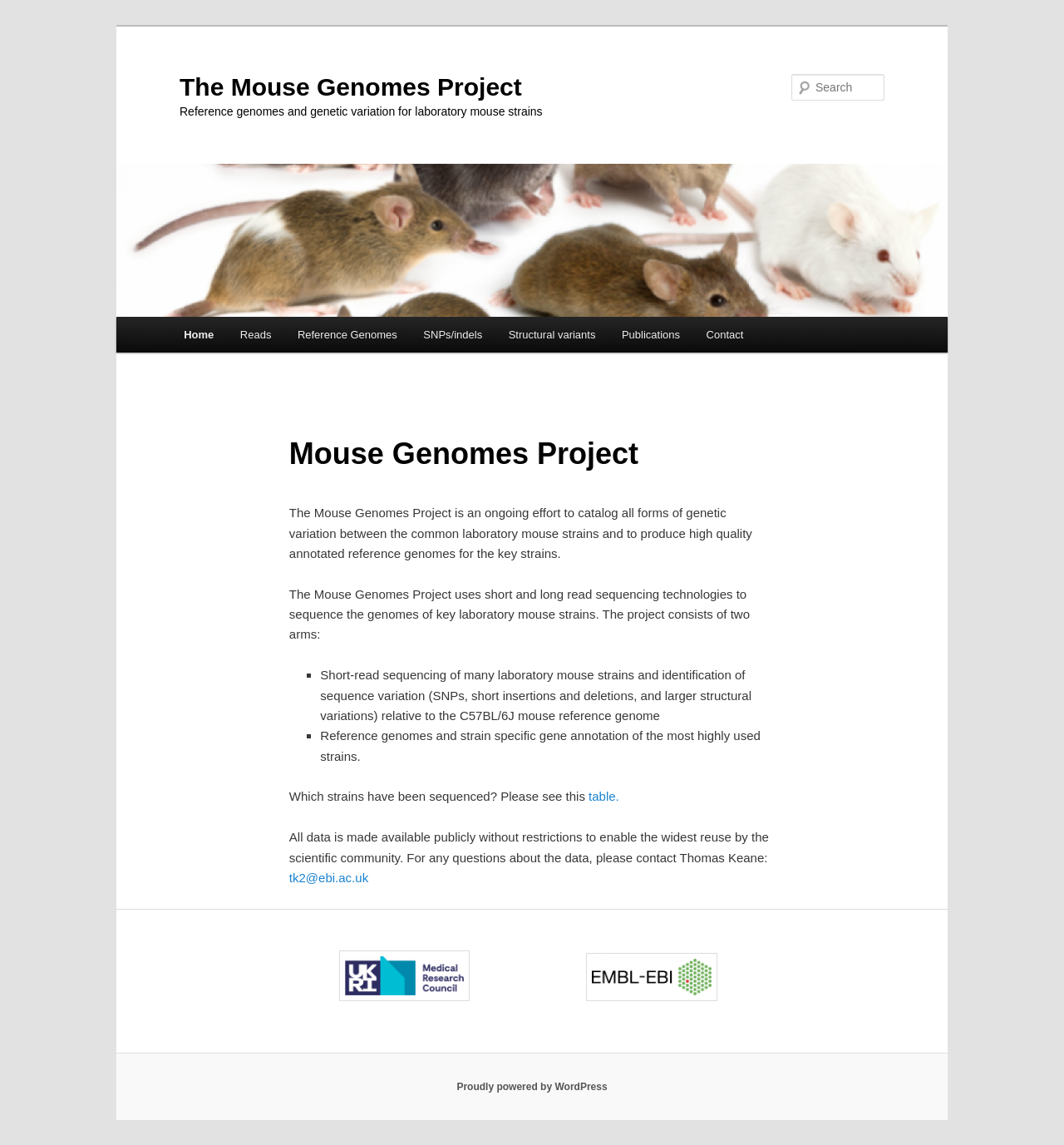Please provide a detailed answer to the question below based on the screenshot: 
What is the contact email for questions about the data?

The contact email for questions about the data is tk2@ebi.ac.uk, as mentioned in the project description, which is provided by Thomas Keane.